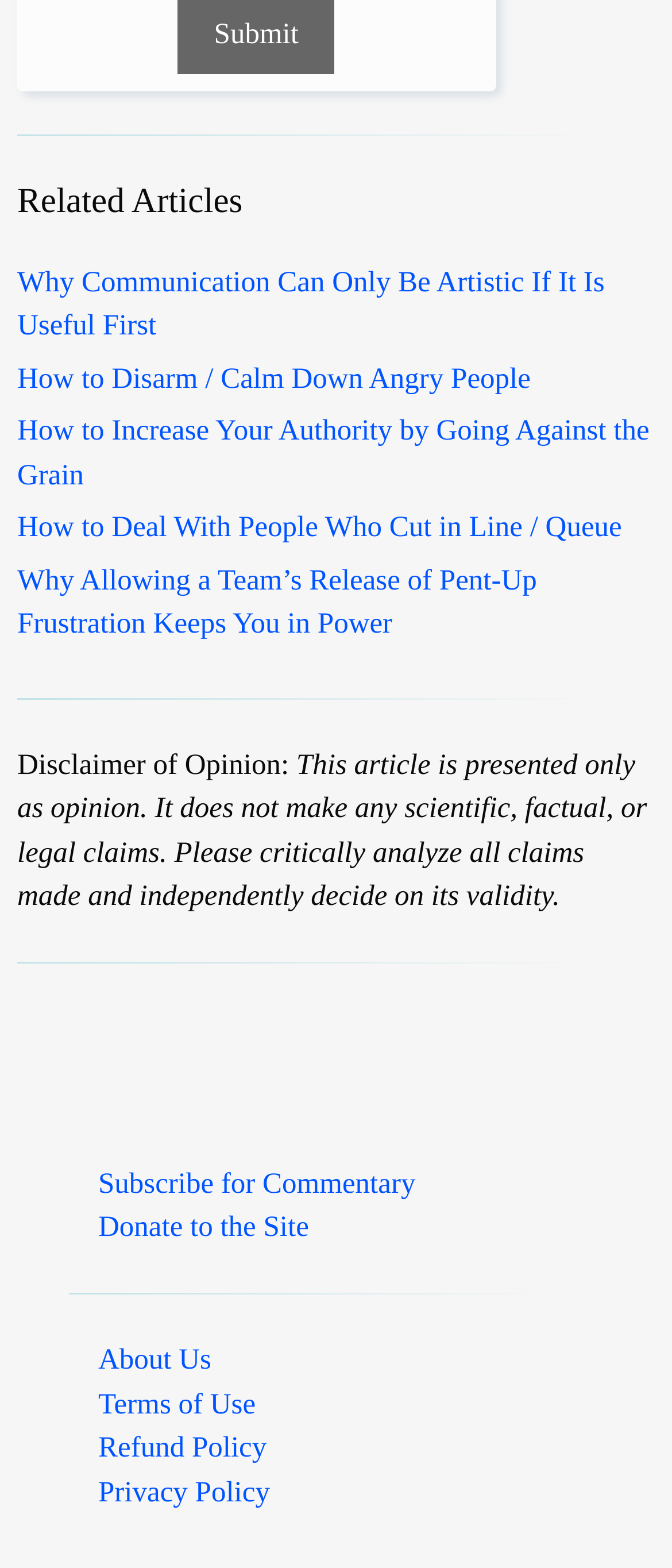Find the bounding box coordinates for the area that must be clicked to perform this action: "Learn about the site".

[0.146, 0.856, 0.315, 0.877]